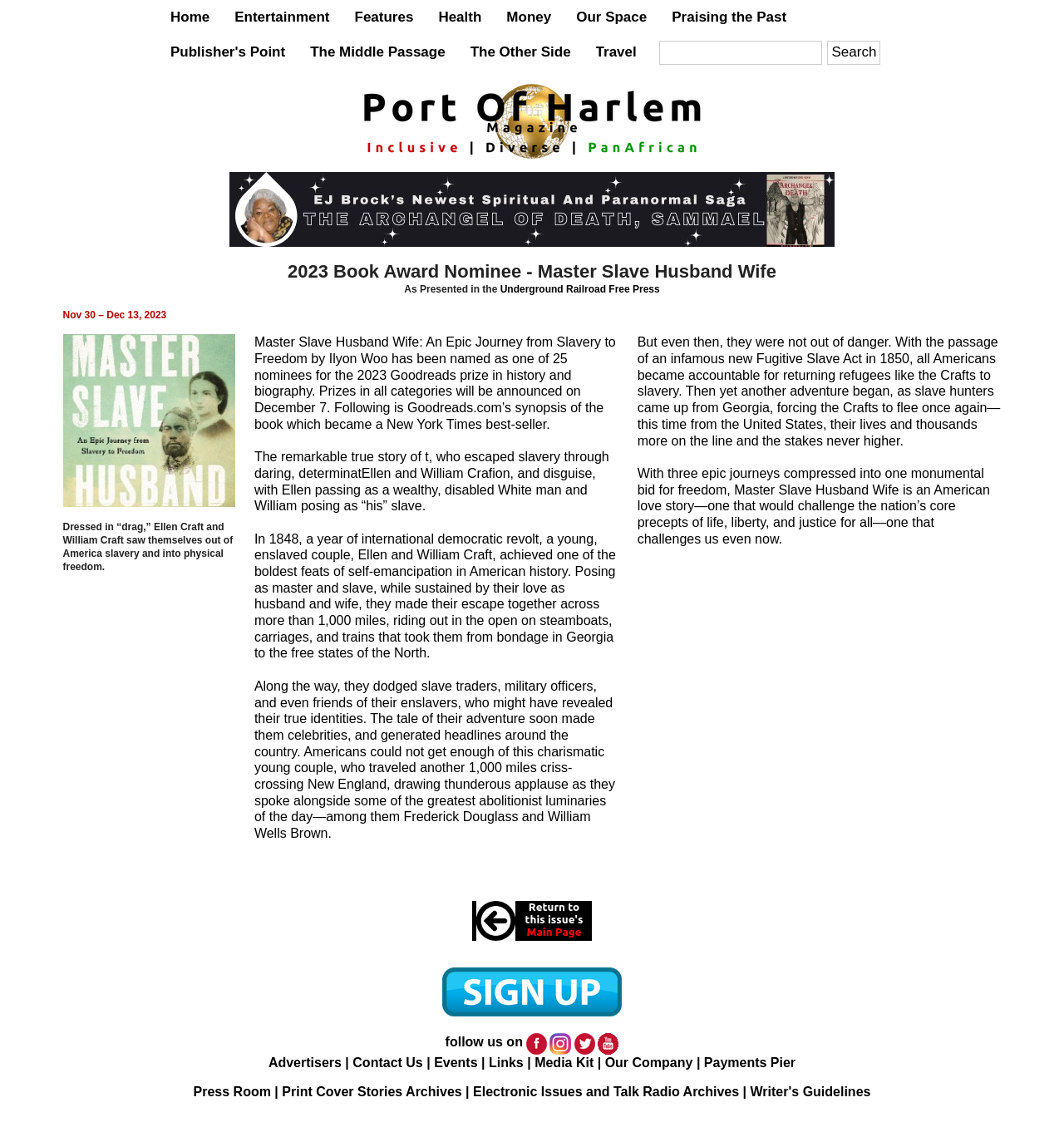Bounding box coordinates should be in the format (top-left x, top-left y, bottom-right x, bottom-right y) and all values should be floating point numbers between 0 and 1. Determine the bounding box coordinate for the UI element described as: parent_node: follow us on

[0.416, 0.874, 0.584, 0.885]